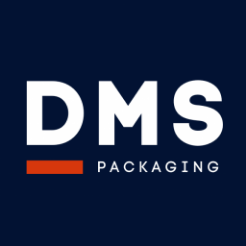Convey a rich and detailed description of the image.

The image showcases the logo of DMS Packaging, prominently featuring the letters "DMS" in bold white font against a deep navy blue background. Below the "DMS," the word "PACKAGING" is presented in a sleek format, with a striking red accent line separating it from the initials. This logo embodies a professional and modern aesthetic, reflecting the company's commitment to high-quality packaging and fulfillment services. DMS Packaging emphasizes efficiency, flexibility, and dedication to customer service, aiming to meet the diverse needs of businesses seeking reliable order fulfillment solutions.